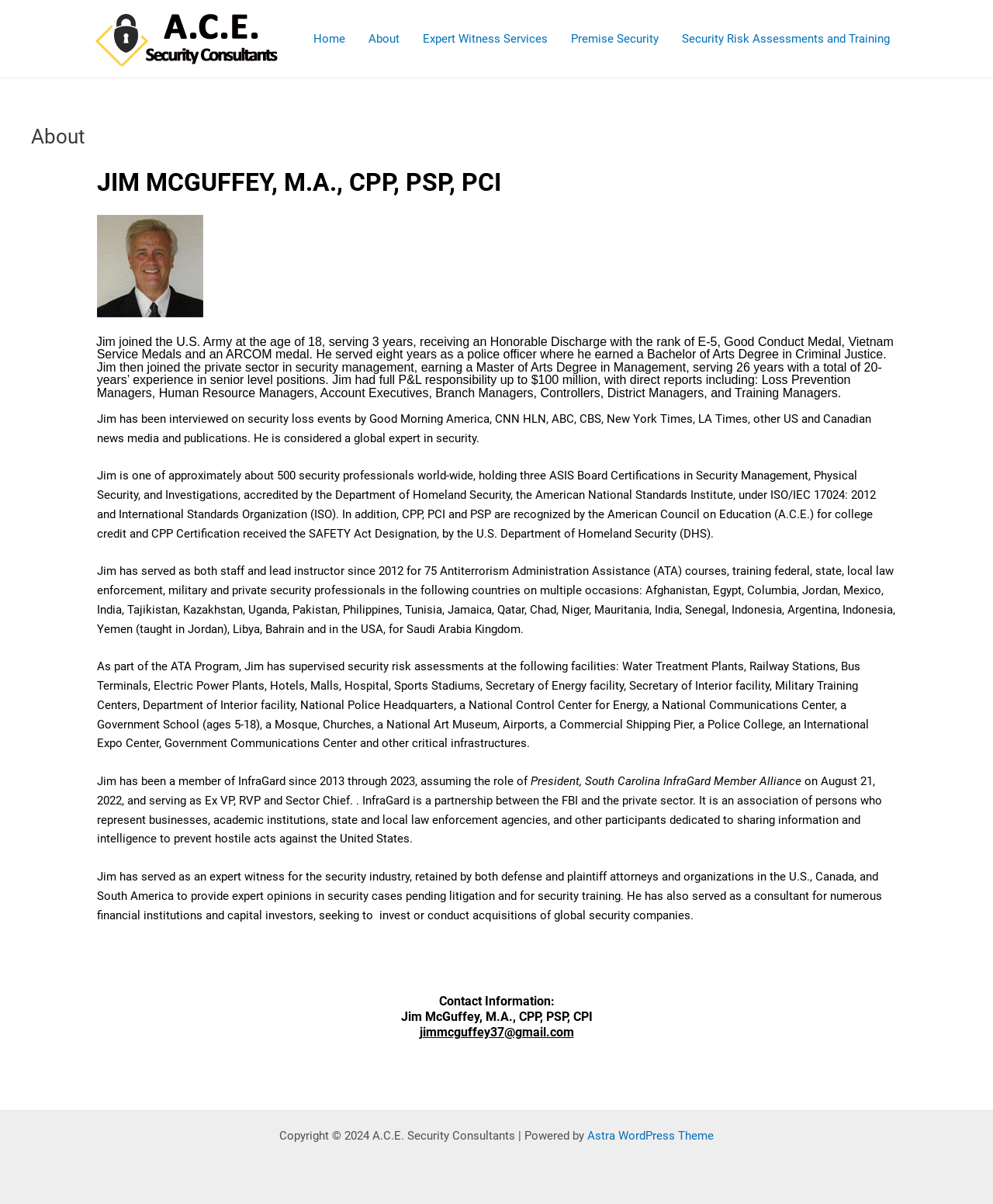Please identify the bounding box coordinates of the element's region that needs to be clicked to fulfill the following instruction: "Click on the Astra WordPress Theme link". The bounding box coordinates should consist of four float numbers between 0 and 1, i.e., [left, top, right, bottom].

[0.591, 0.938, 0.719, 0.949]